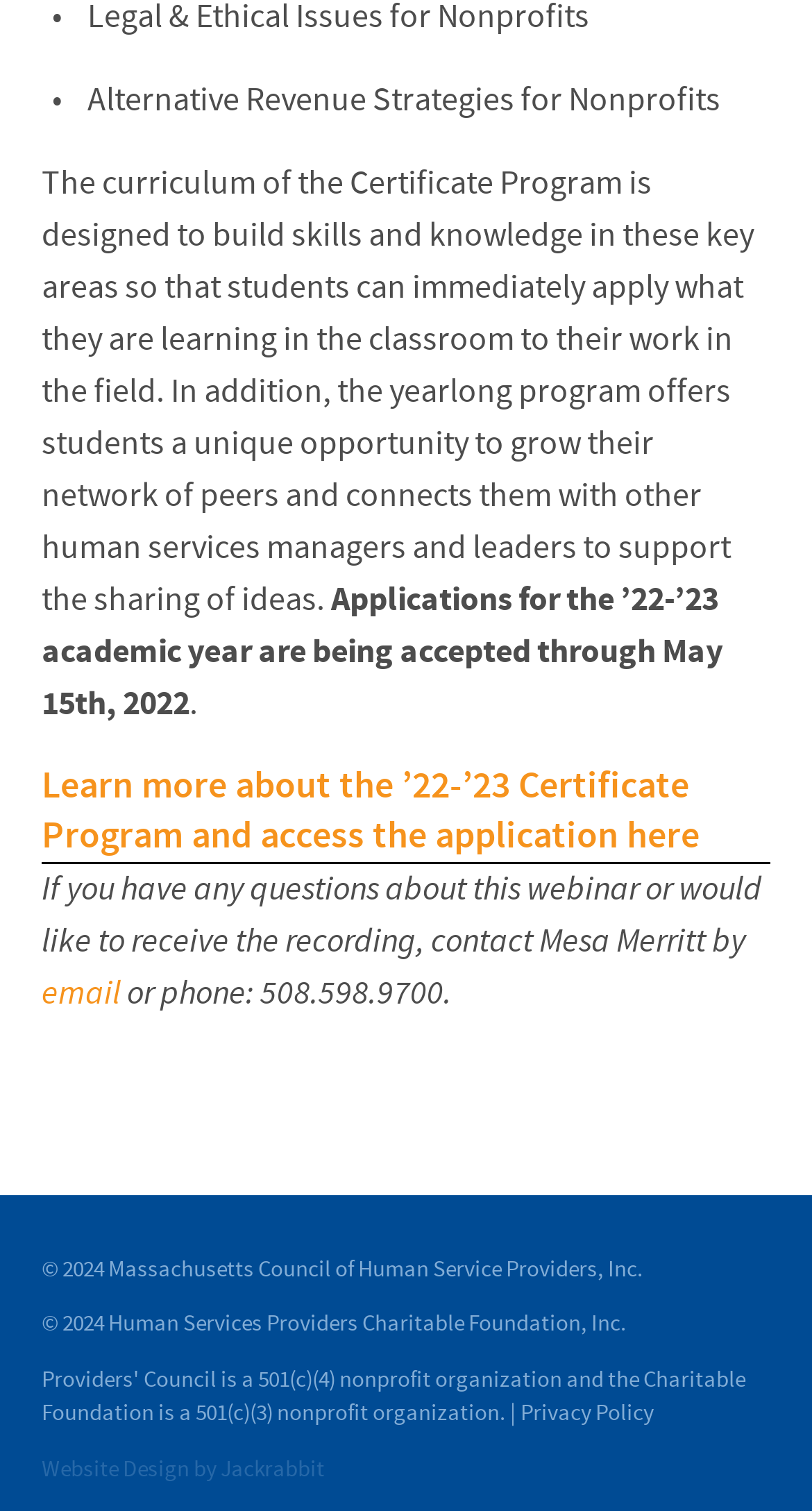Who designed the website?
Look at the image and respond with a single word or a short phrase.

Jackrabbit